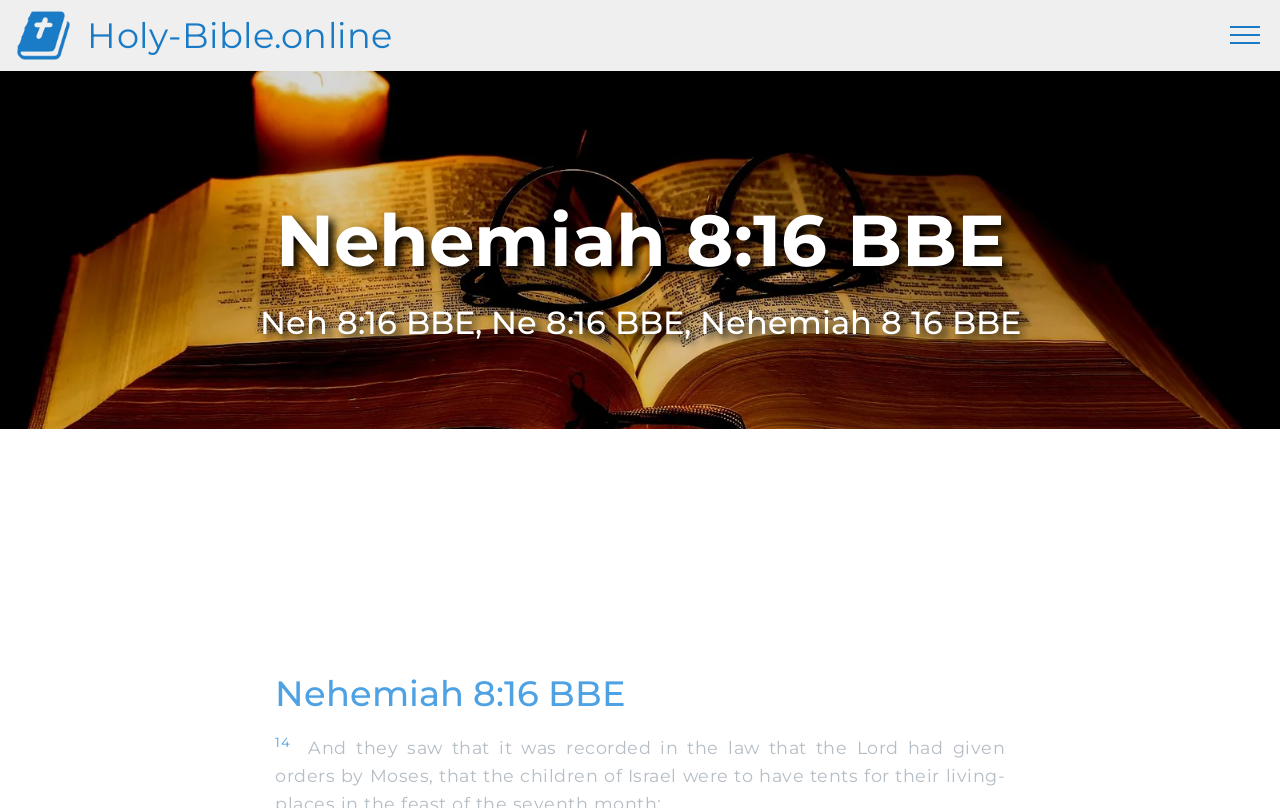How many headings are there on this webpage? Based on the screenshot, please respond with a single word or phrase.

3